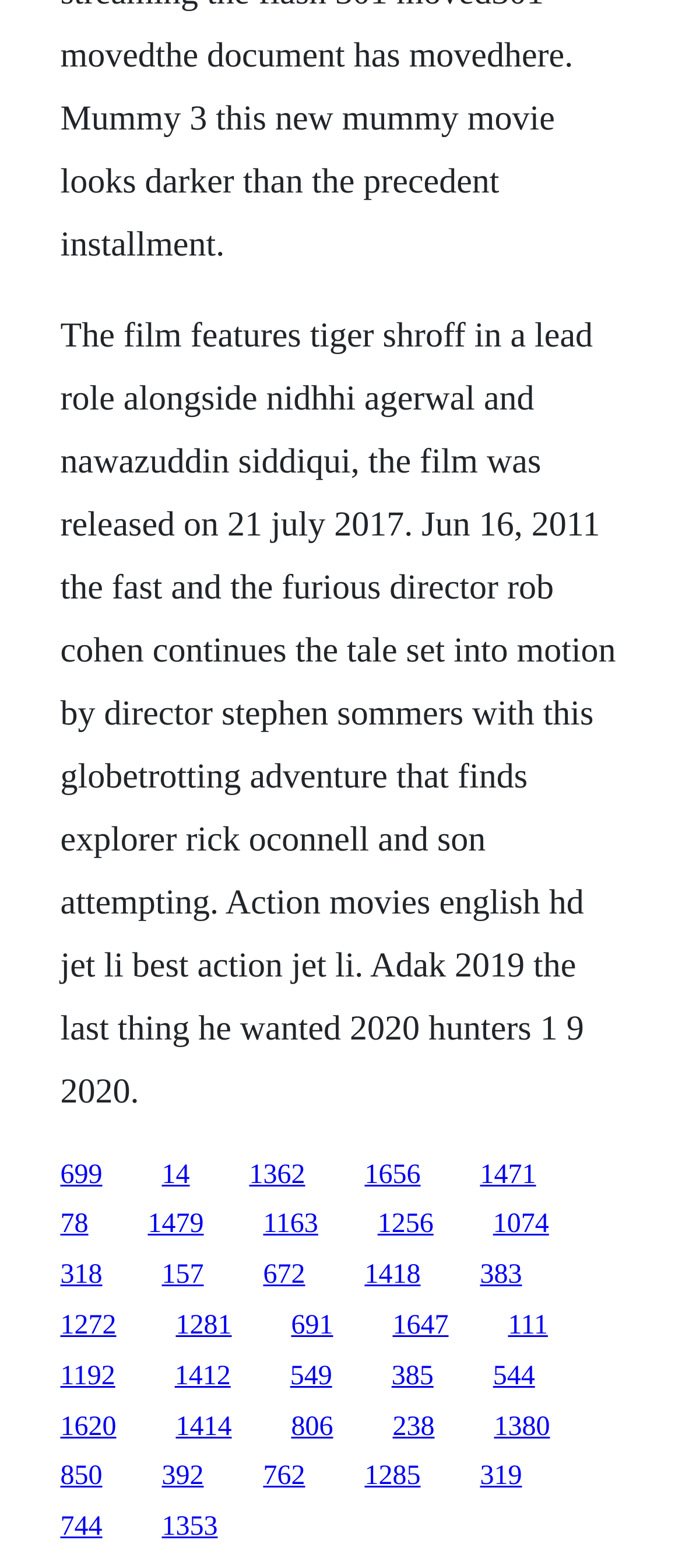Based on the element description "78", predict the bounding box coordinates of the UI element.

[0.088, 0.772, 0.129, 0.791]